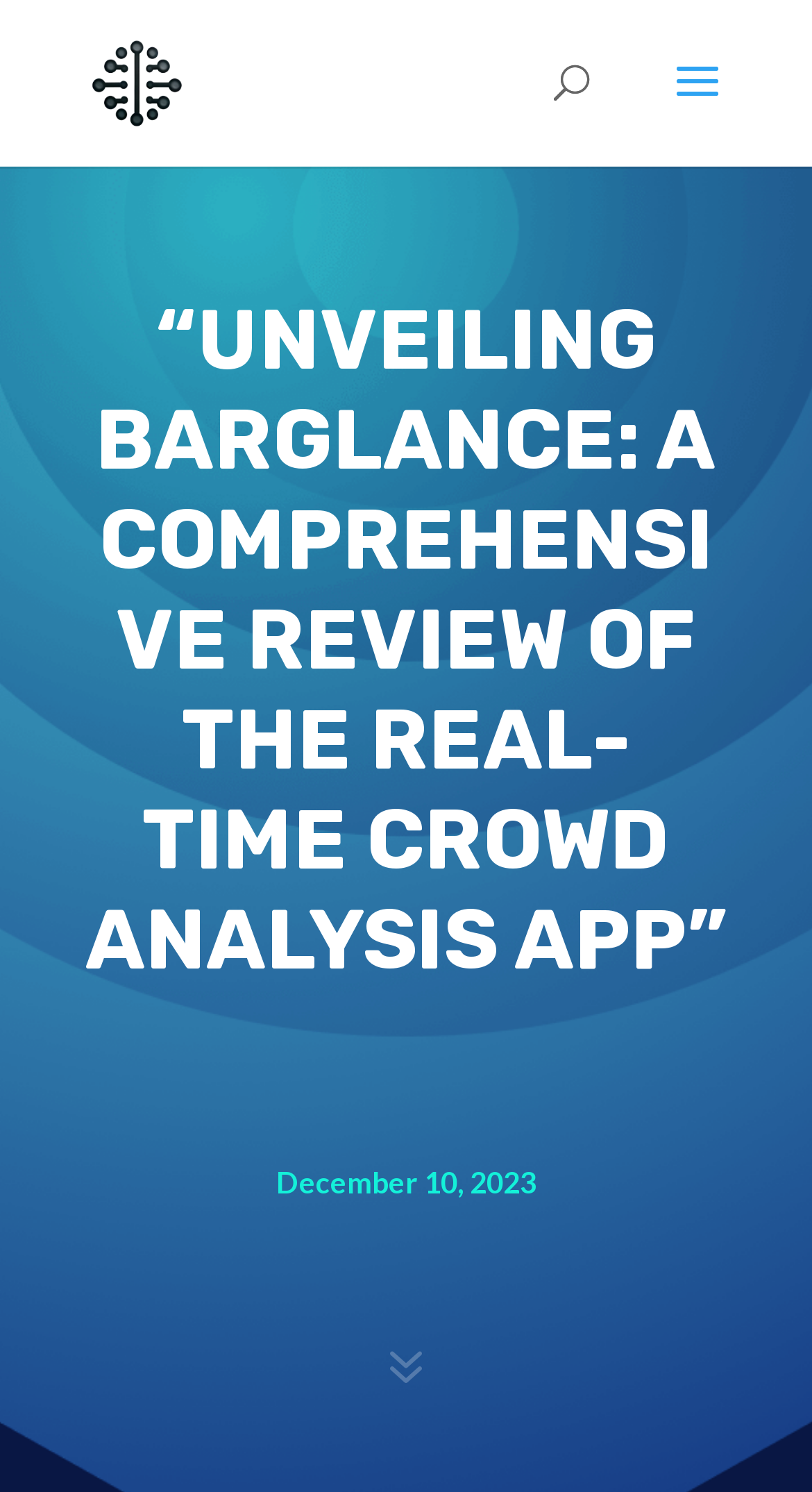What is the platform mentioned in the top-right corner?
Answer with a single word or phrase by referring to the visual content.

WordPress